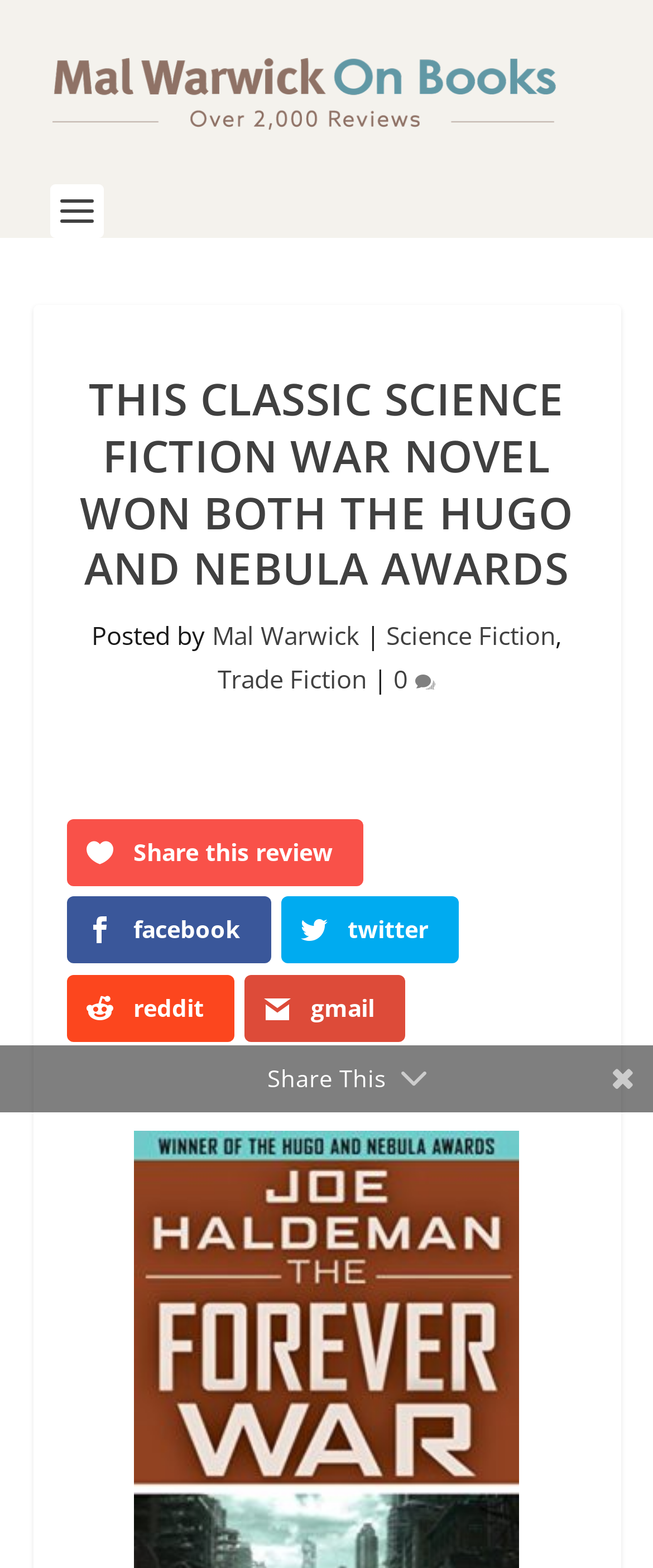Respond with a single word or phrase to the following question: What is the comment count for the review?

0